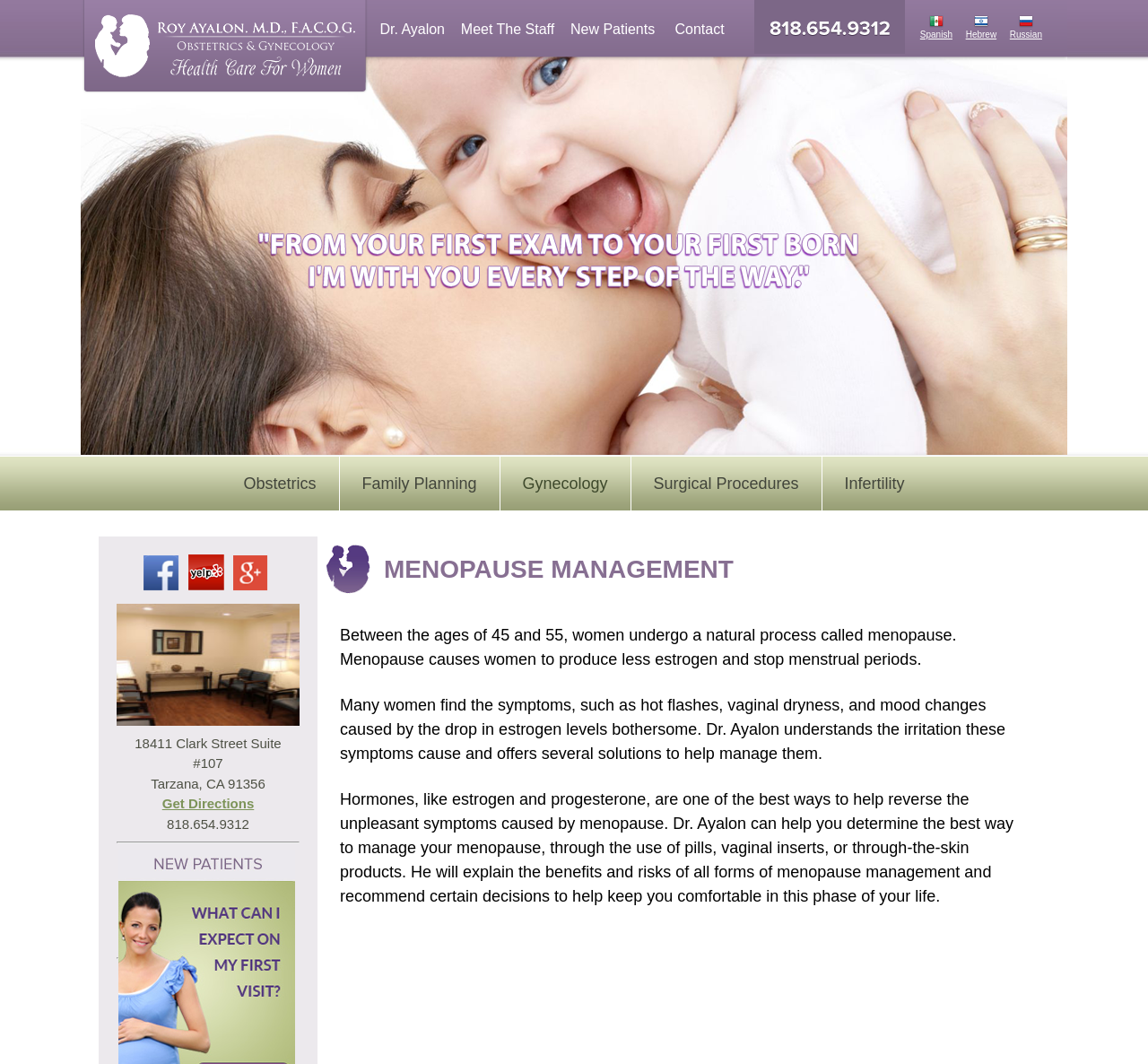What is the address of Dr. Ayalon's office?
Based on the image, answer the question with as much detail as possible.

The address is mentioned in the static text '18411 Clark Street Suite #107' and 'Tarzana, CA 91356' which provides the complete address of Dr. Ayalon's office.